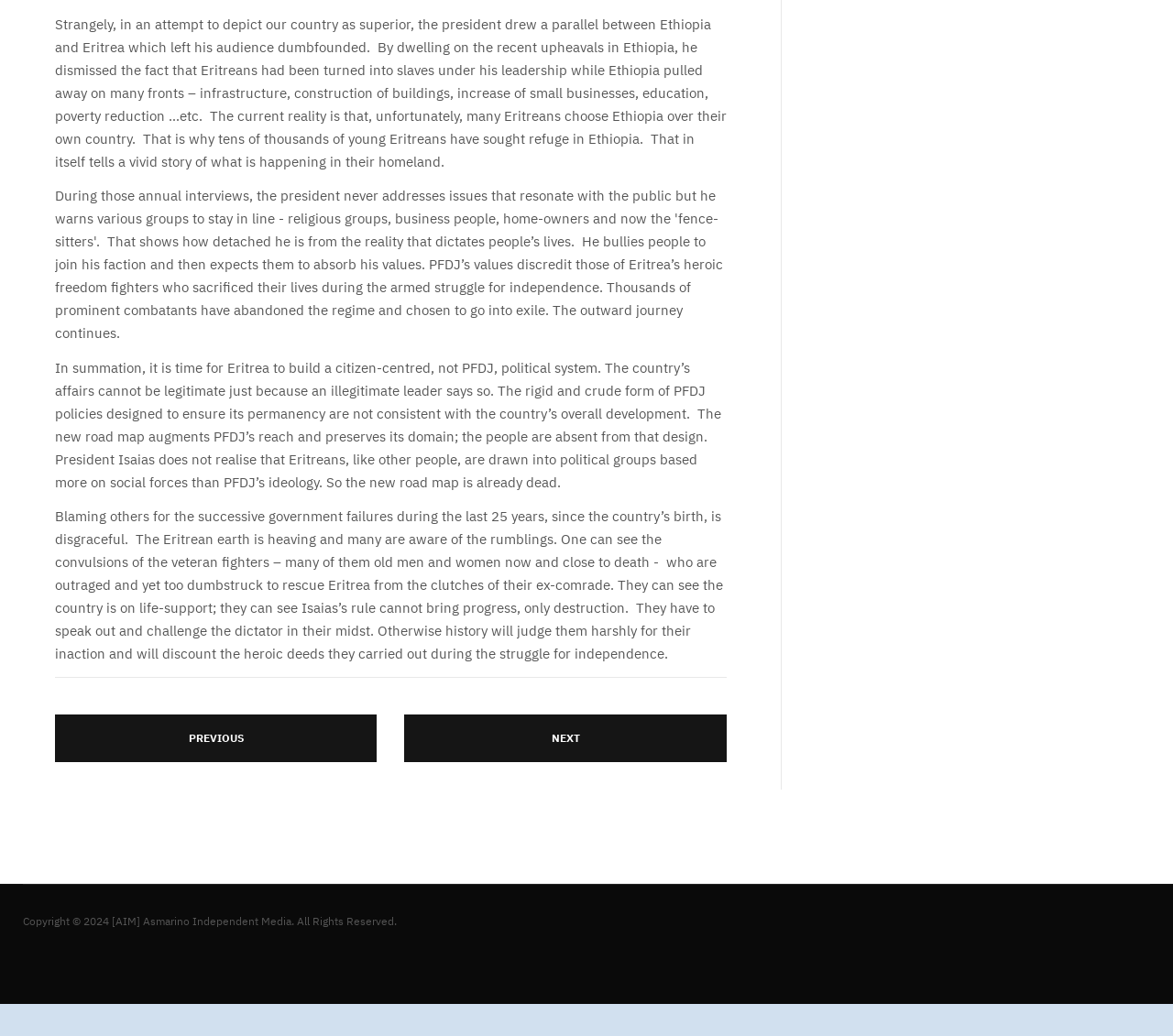Please find the bounding box coordinates (top-left x, top-left y, bottom-right x, bottom-right y) in the screenshot for the UI element described as follows: Previous

[0.047, 0.689, 0.321, 0.735]